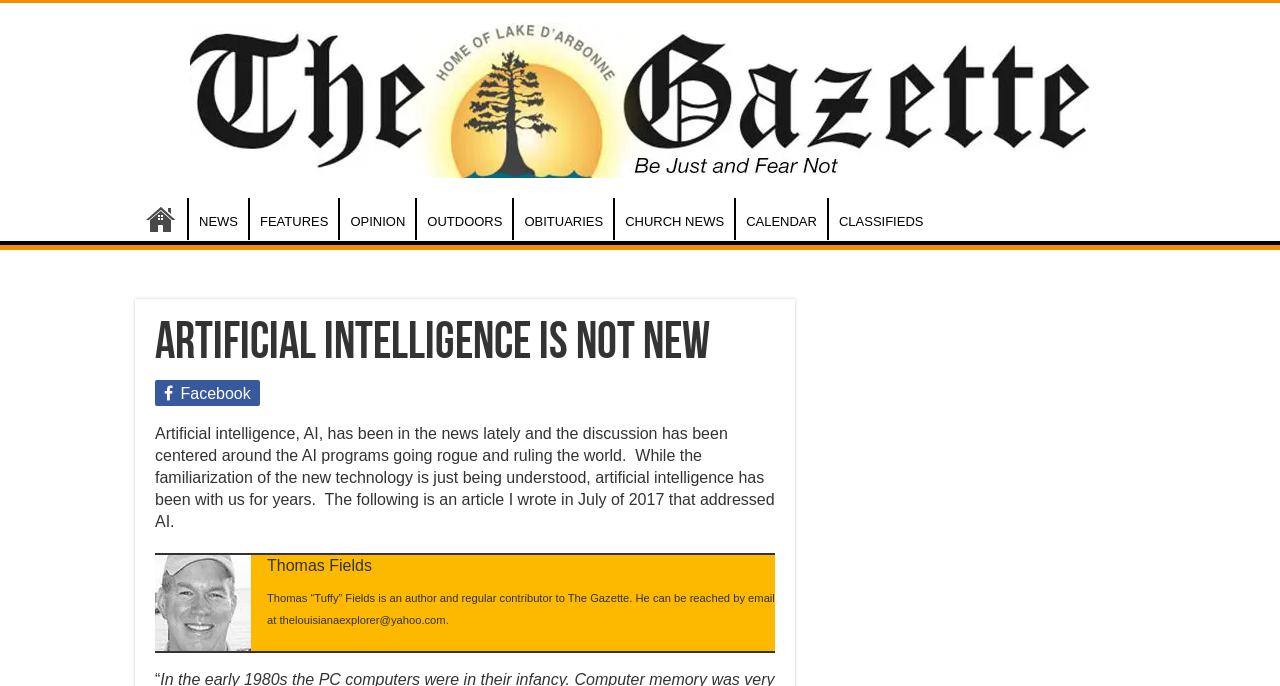Determine the bounding box coordinates for the area that needs to be clicked to fulfill this task: "visit Facebook page". The coordinates must be given as four float numbers between 0 and 1, i.e., [left, top, right, bottom].

[0.121, 0.554, 0.203, 0.592]